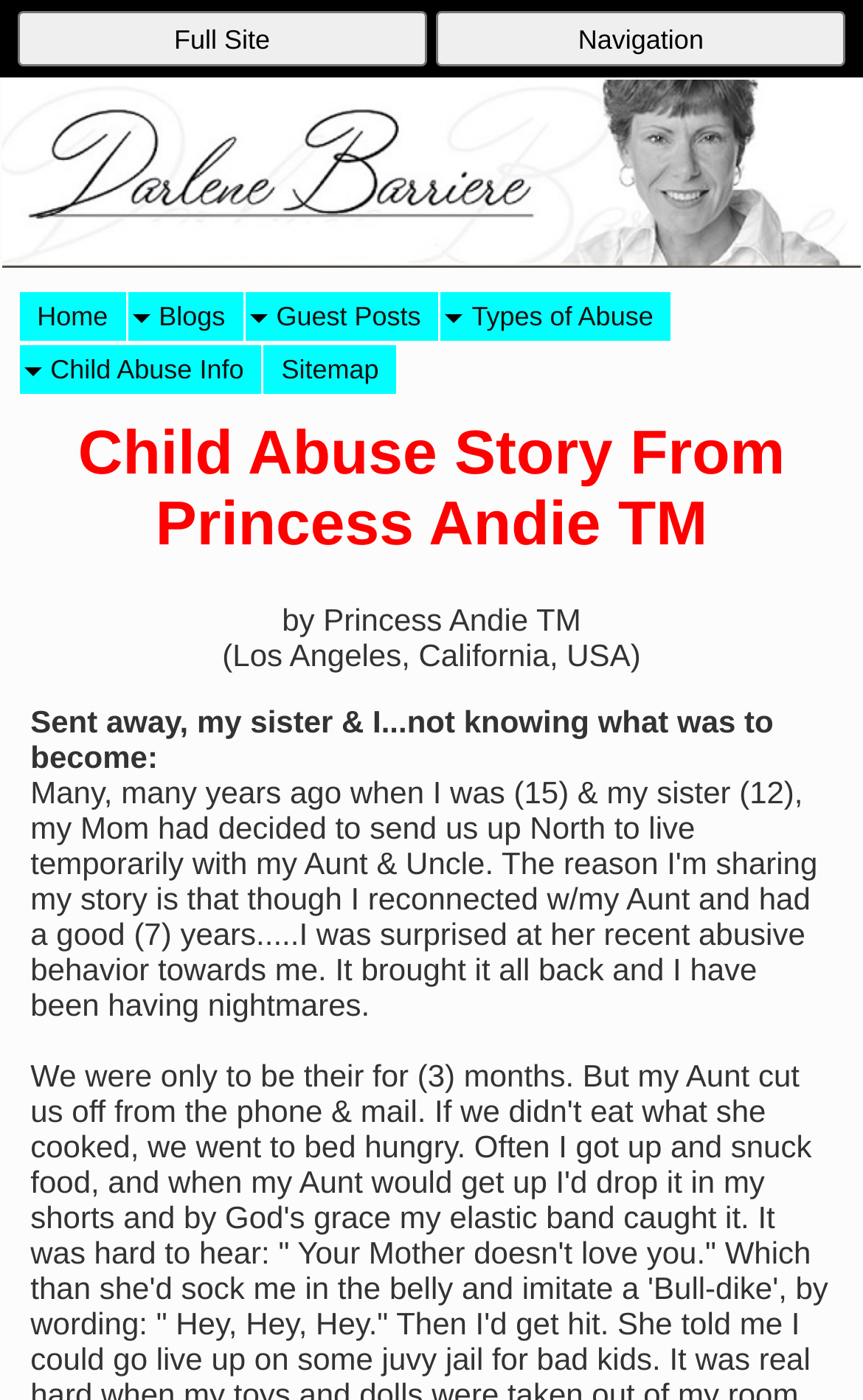Respond to the question with just a single word or phrase: 
What is the text above 'Child Abuse Info'?

Blogs